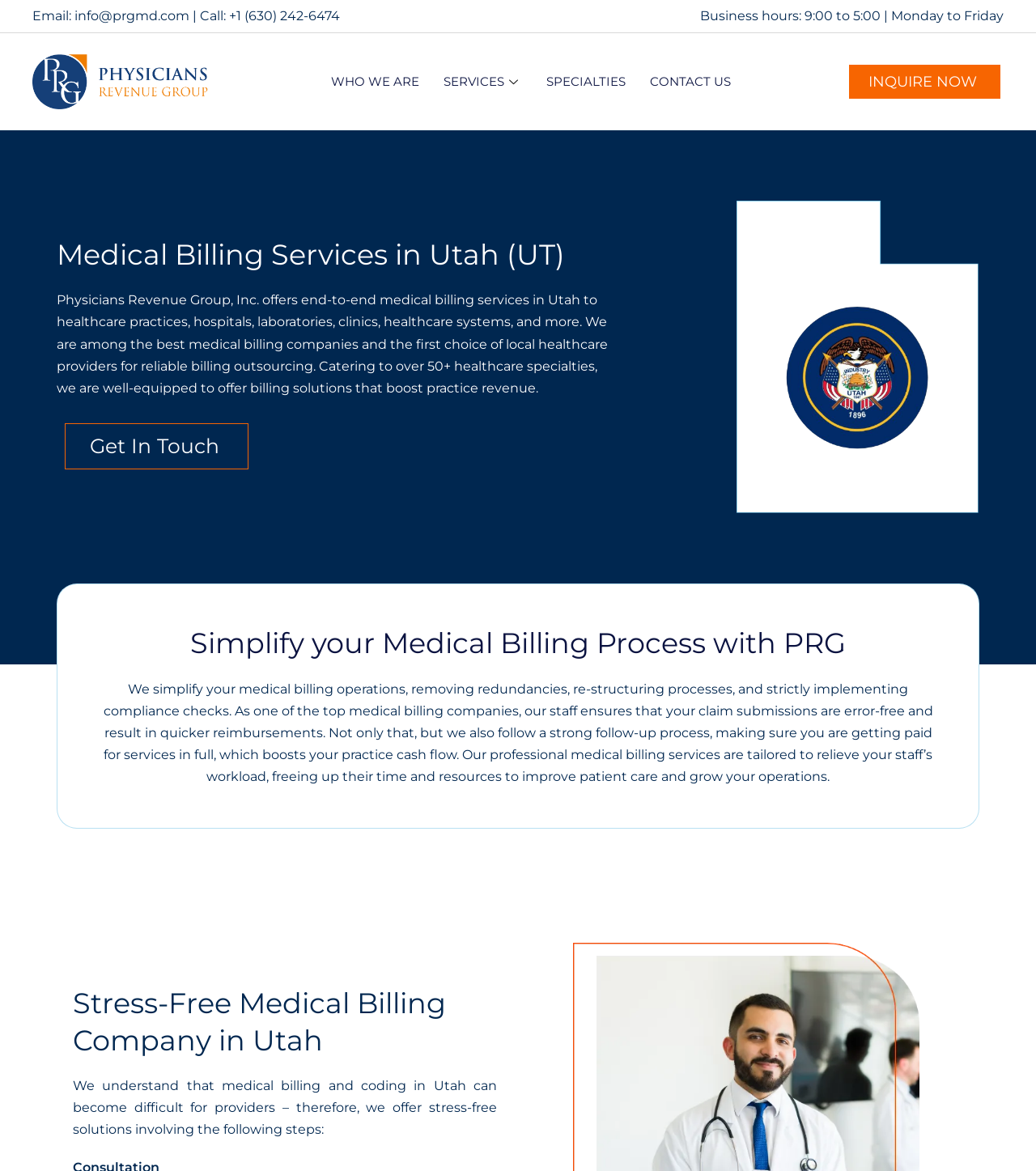Provide a brief response to the question using a single word or phrase: 
How many healthcare specialties does PRGMD cater to?

50+